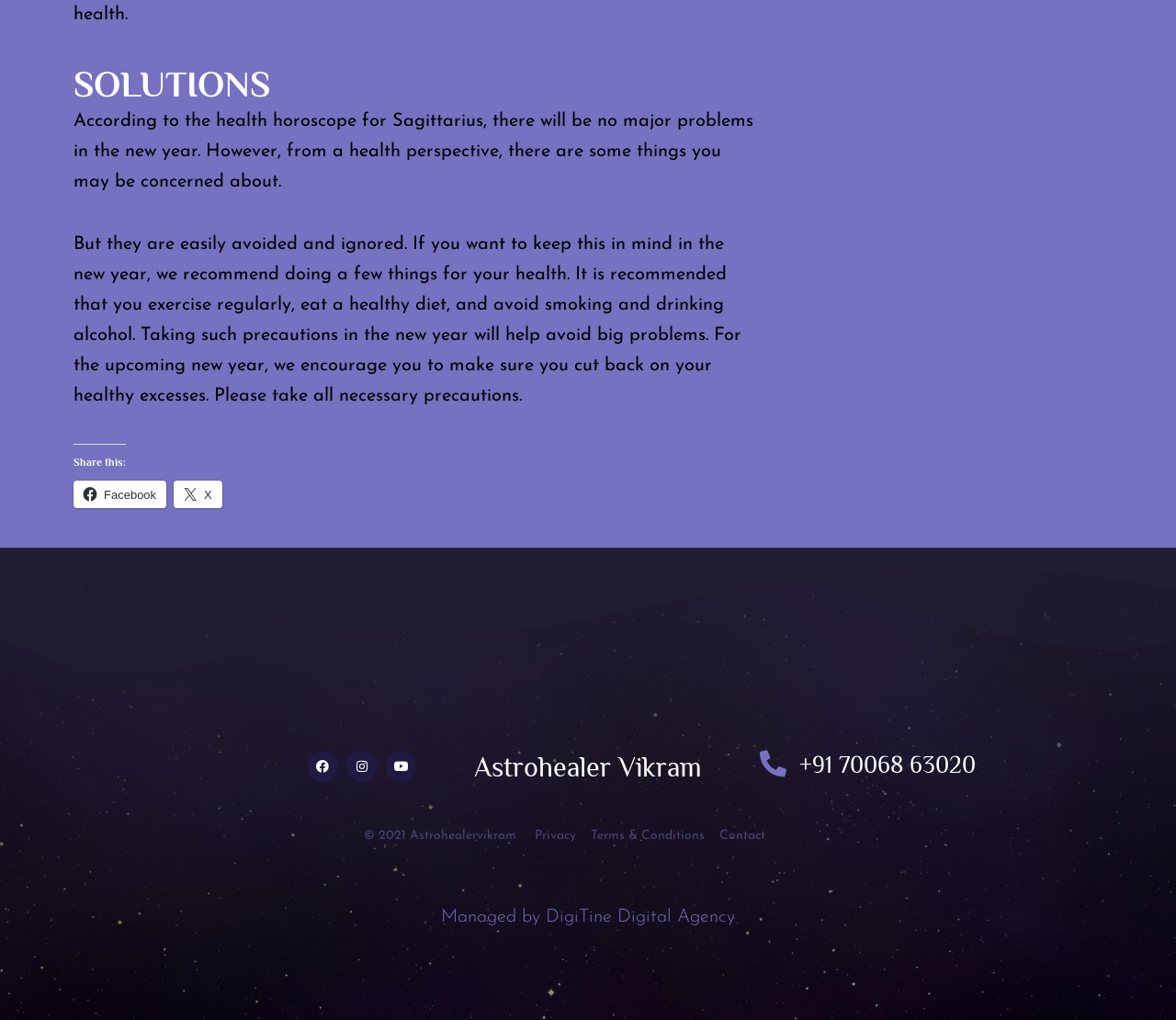What is the copyright year mentioned on the webpage?
Answer the question with a single word or phrase by looking at the picture.

2021